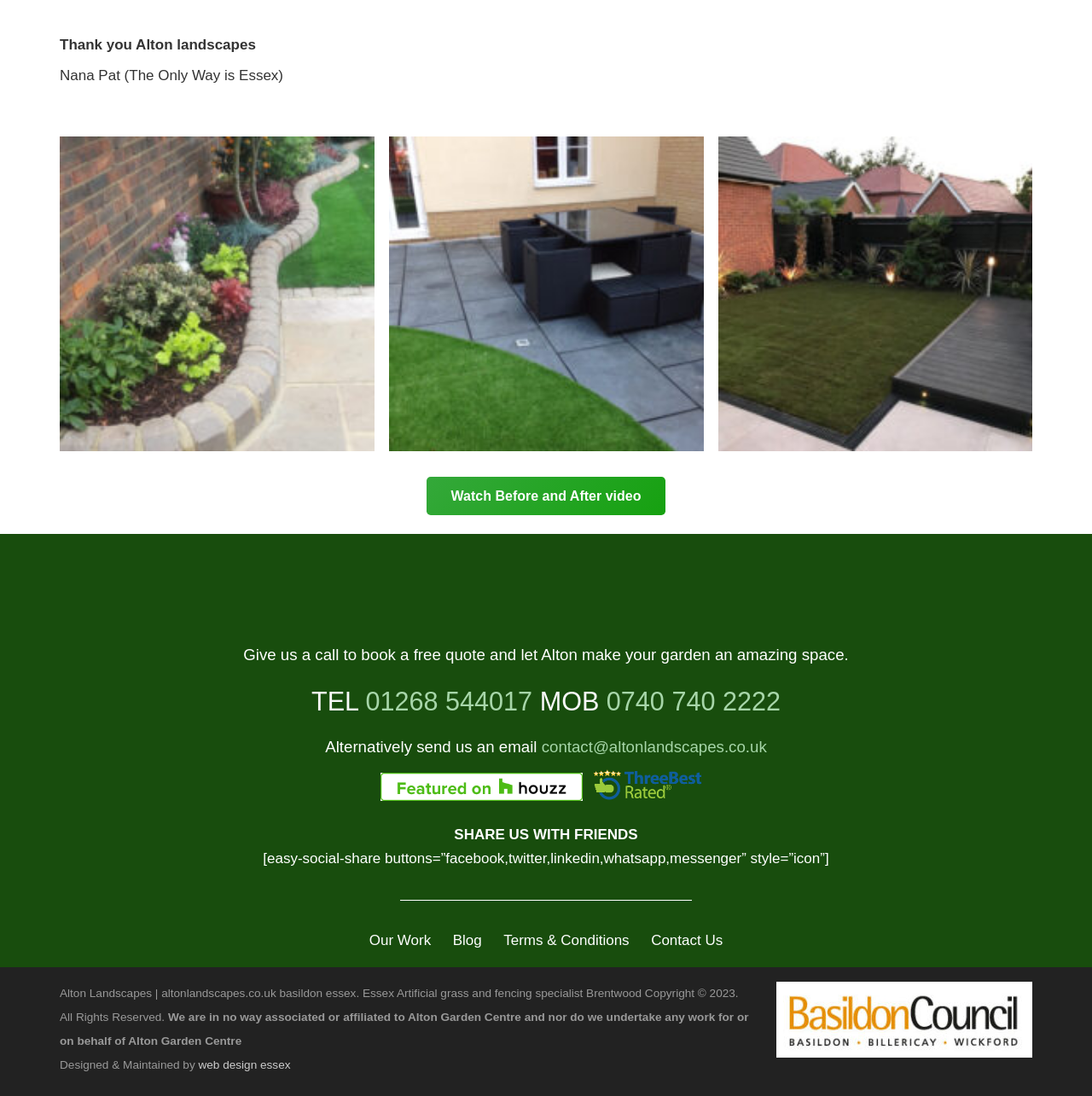Ascertain the bounding box coordinates for the UI element detailed here: "01268 544017". The coordinates should be provided as [left, top, right, bottom] with each value being a float between 0 and 1.

[0.335, 0.626, 0.488, 0.653]